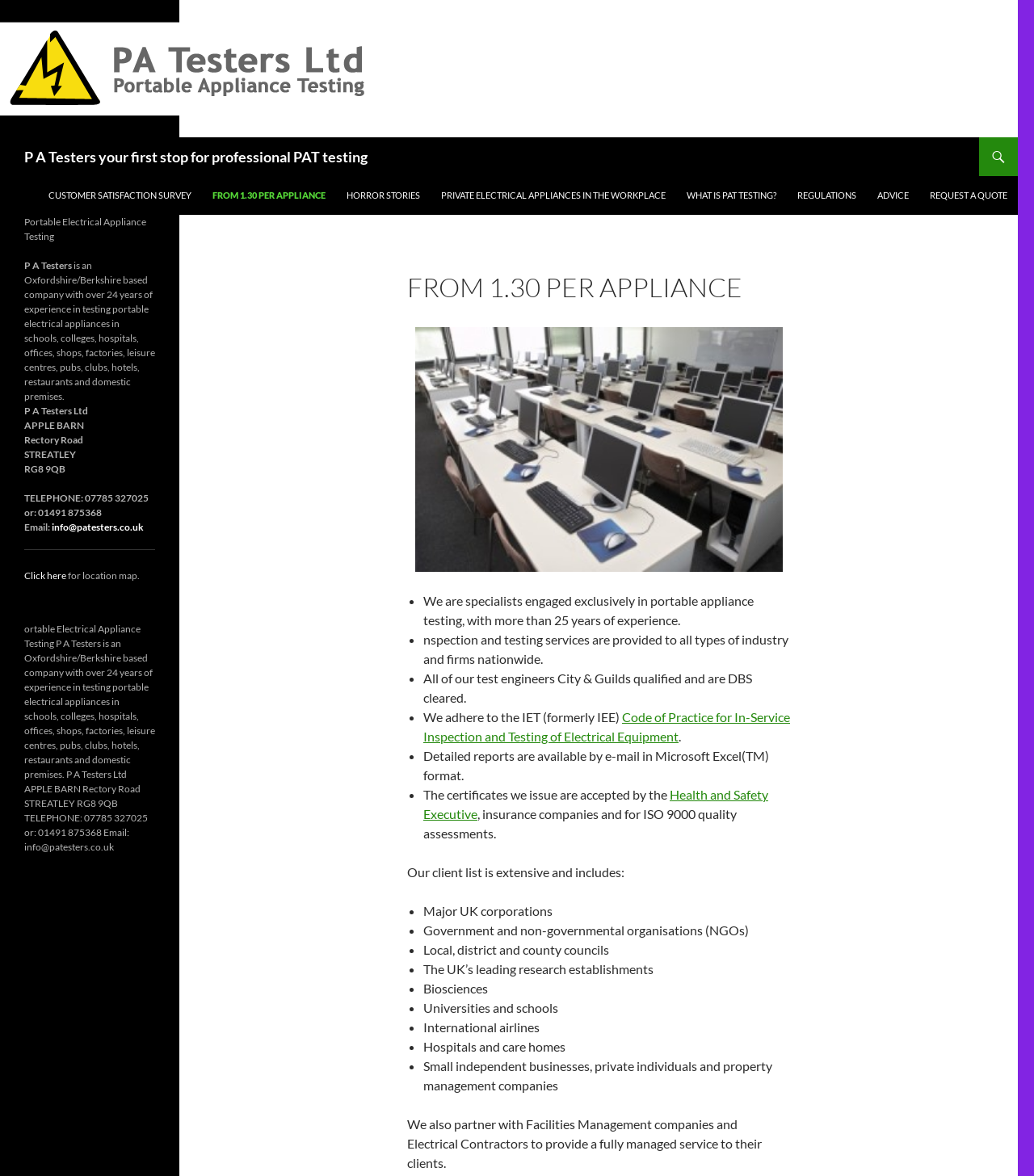Describe every aspect of the webpage in a detailed manner.

The webpage is about P A Testers, a company that specializes in portable electrical appliance testing. At the top of the page, there is a logo and a heading that reads "P A Testers your first stop for professional PAT testing | Portable Electrical Appliance Testing". Below this, there is a search bar and a link to skip to the content.

The main content of the page is divided into two sections. The first section lists various links to different topics related to PAT testing, such as customer satisfaction surveys, horror stories, and regulations. These links are arranged horizontally across the page.

The second section provides more information about P A Testers and their services. There is a heading that reads "FROM 1.30 PER APPLIANCE" and an image below it. Below the image, there is a list of bullet points that describe the company's services, including their experience, qualifications, and reporting methods.

Further down the page, there is a section that lists the company's clients, which include major UK corporations, government and non-governmental organizations, local councils, research establishments, universities, and small independent businesses.

At the bottom of the page, there is a section that provides contact information for P A Testers, including their address, telephone numbers, and email address. There is also a link to a location map.